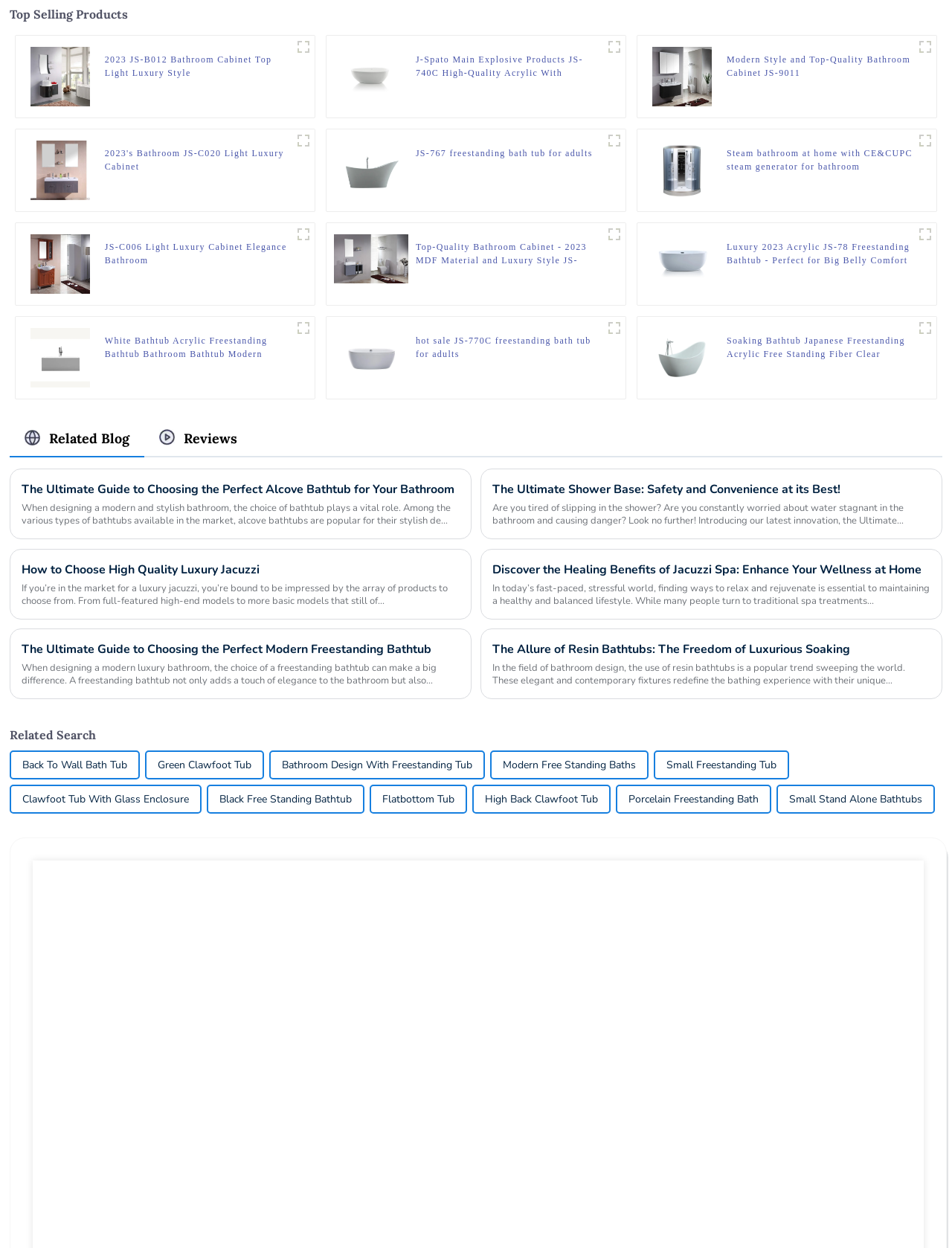Respond with a single word or phrase for the following question: 
What is the title of the first product?

2023 JS-B012 Bathroom Cabinet